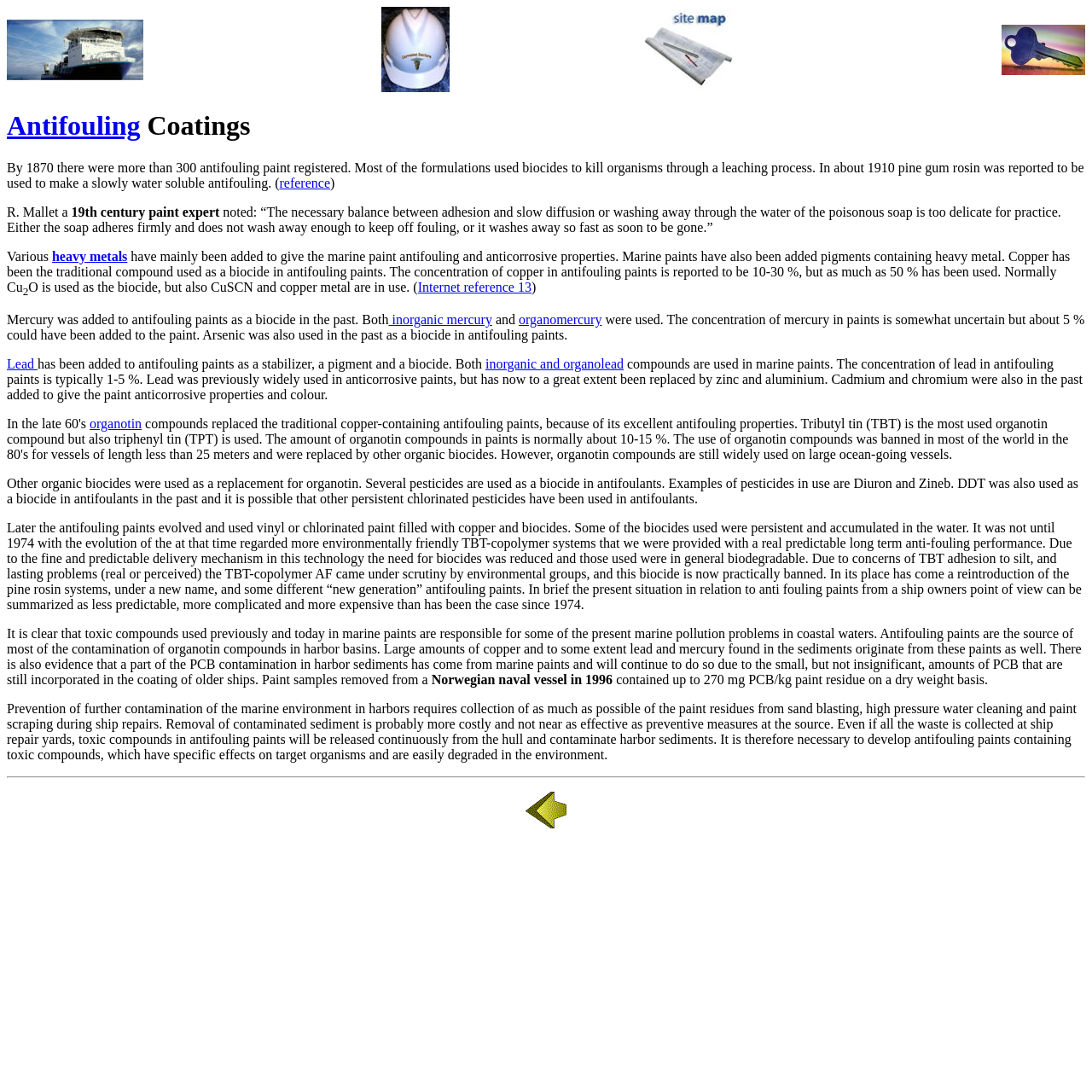What is the problem with using TBT-copolymer systems in antifouling paints?
Please provide a comprehensive and detailed answer to the question.

The webpage mentions that TBT-copolymer systems were introduced in 1974 as a more environmentally friendly option, but they came under scrutiny due to concerns about their adhesion to silt and lasting problems, leading to their eventual ban.